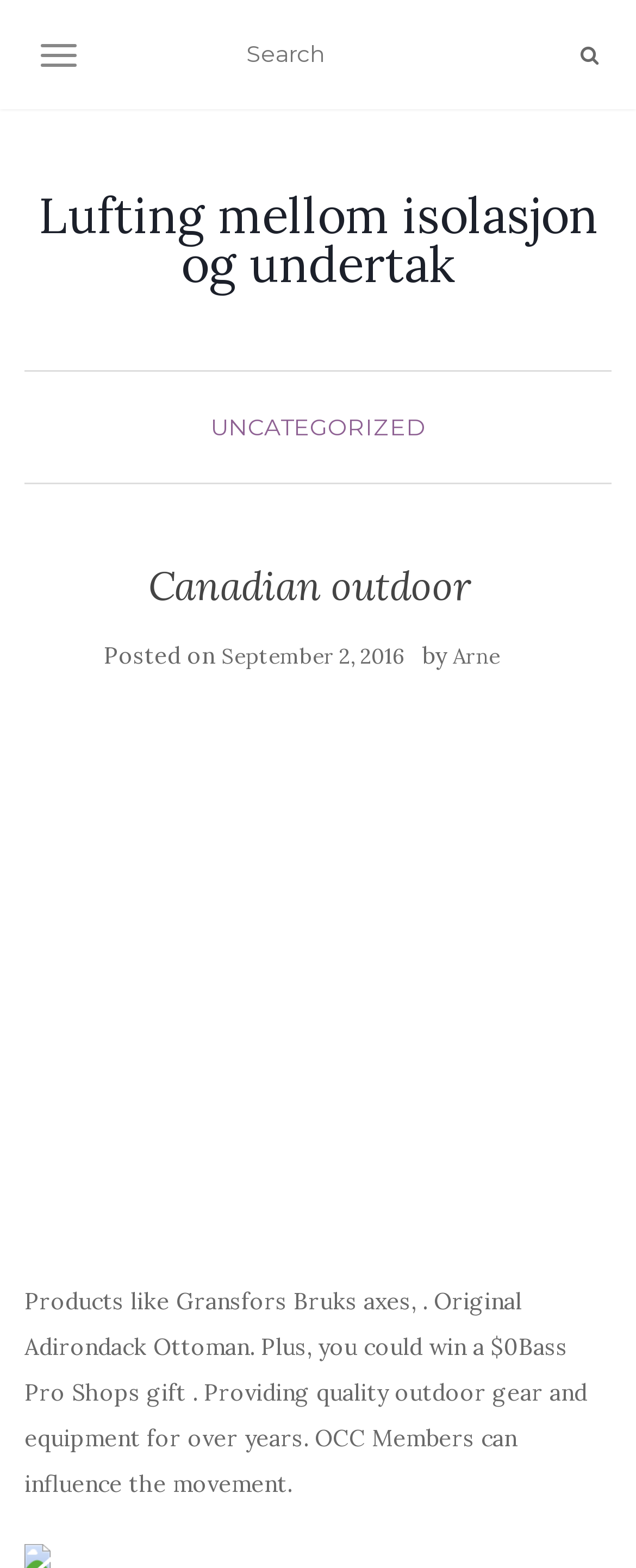Determine the bounding box coordinates of the target area to click to execute the following instruction: "Search for something."

[0.382, 0.019, 0.892, 0.05]